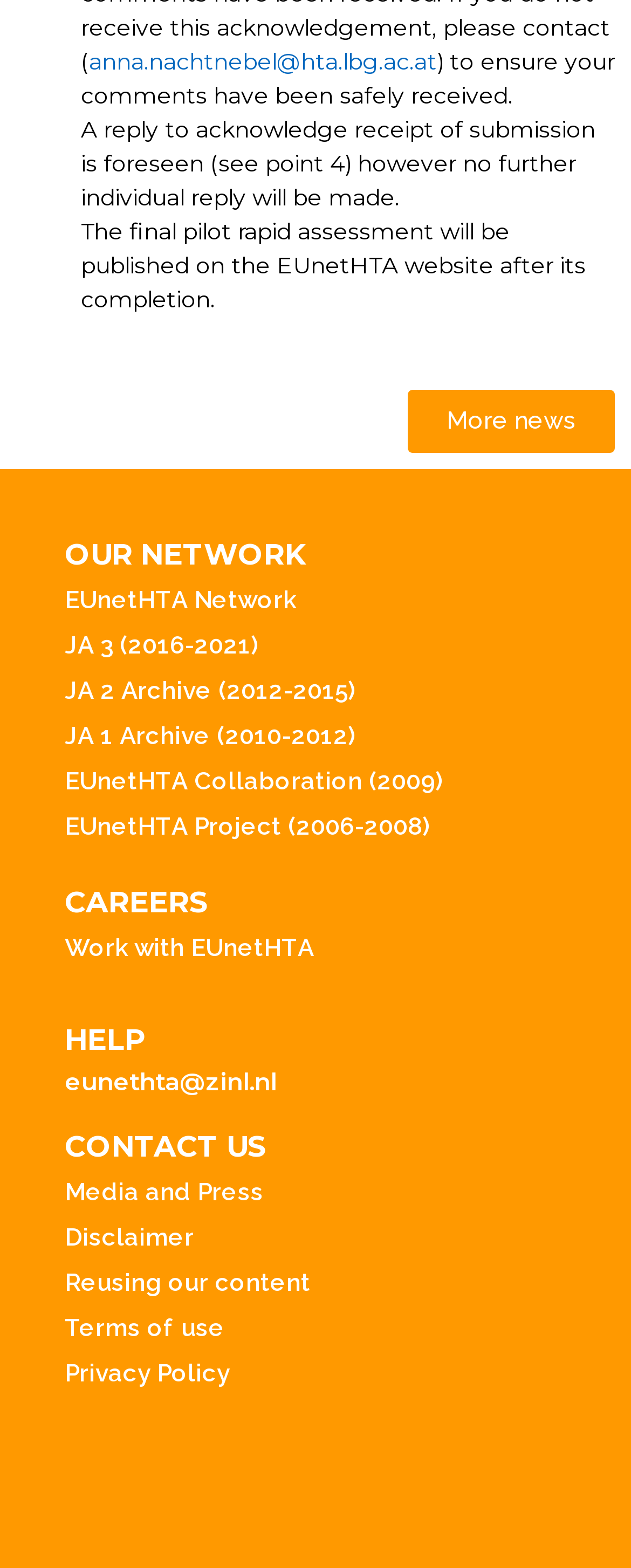Please indicate the bounding box coordinates for the clickable area to complete the following task: "Like the post". The coordinates should be specified as four float numbers between 0 and 1, i.e., [left, top, right, bottom].

None